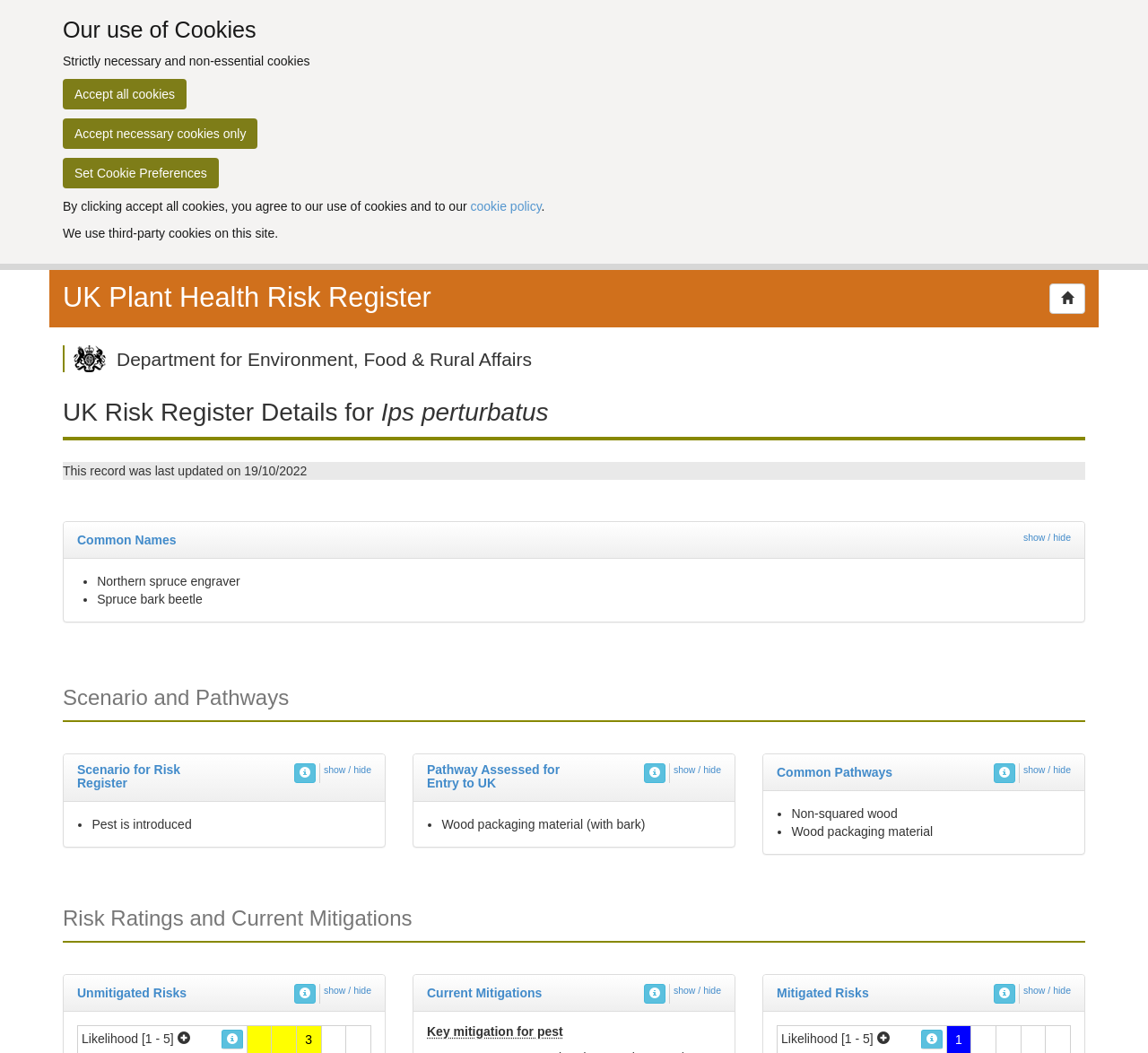How many common names are listed for the pest?
Refer to the screenshot and answer in one word or phrase.

2